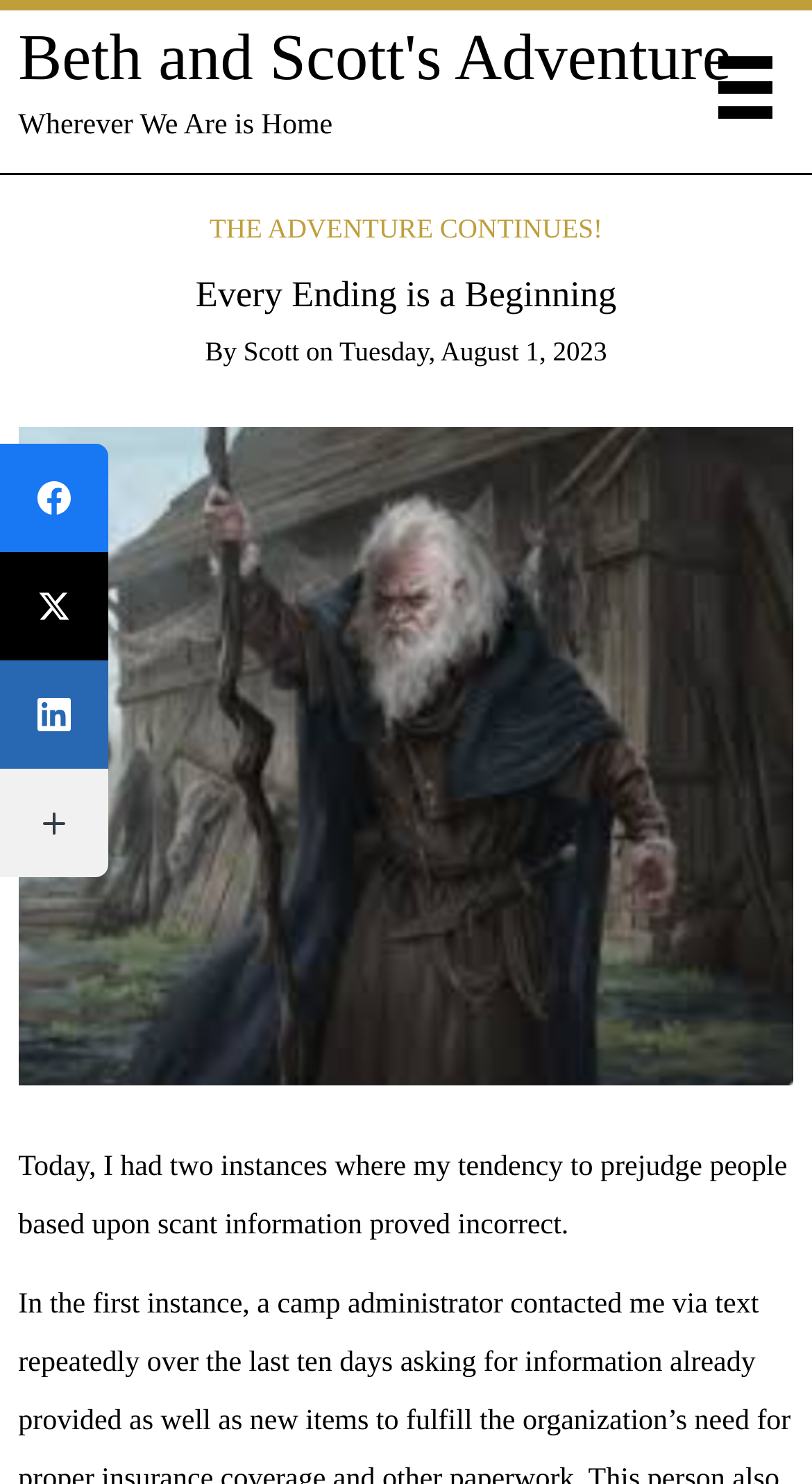Identify the bounding box coordinates of the clickable region required to complete the instruction: "View more social media networks". The coordinates should be given as four float numbers within the range of 0 and 1, i.e., [left, top, right, bottom].

[0.172, 0.545, 0.388, 0.563]